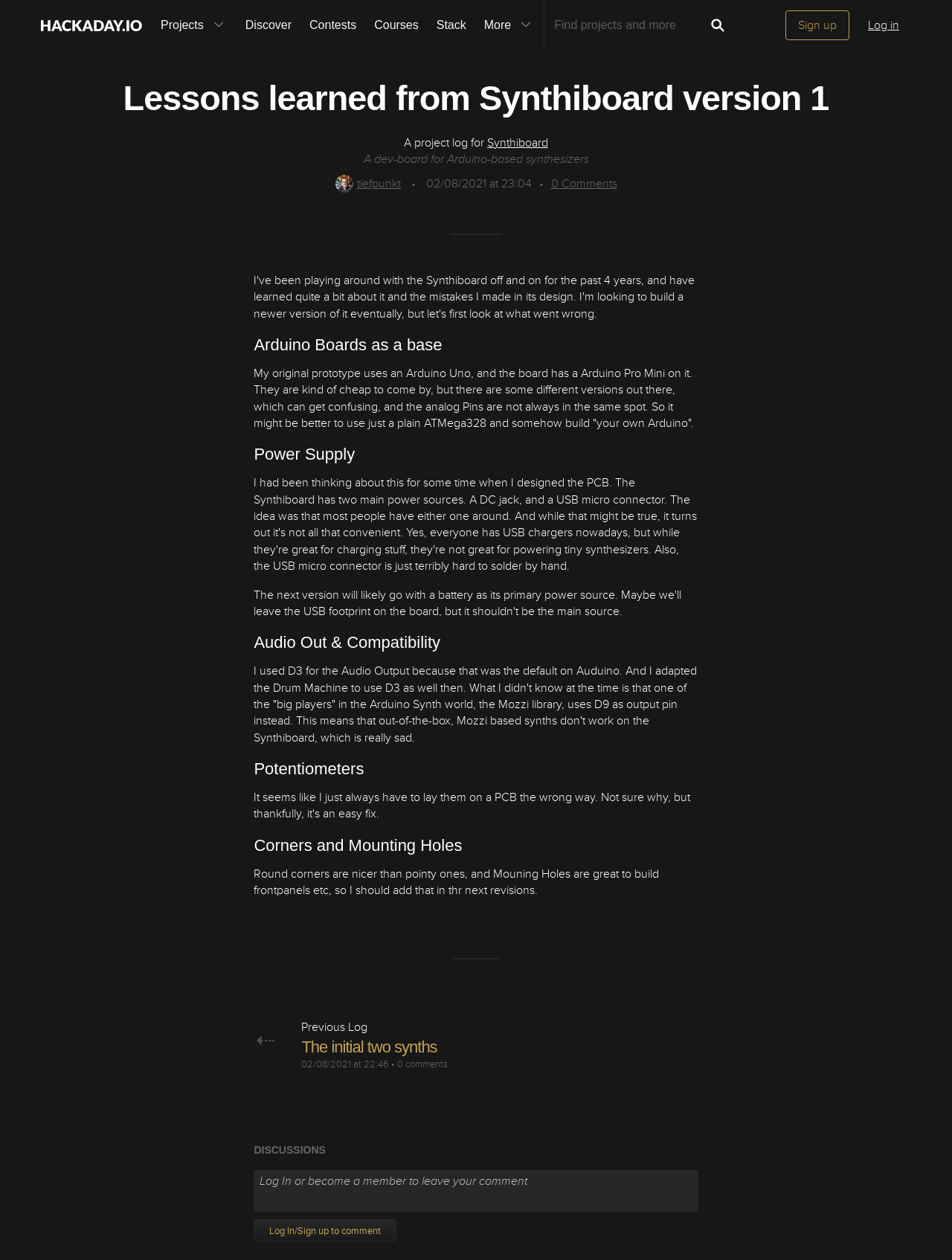Based on the element description, predict the bounding box coordinates (top-left x, top-left y, bottom-right x, bottom-right y) for the UI element in the screenshot: The initial two synths

[0.317, 0.823, 0.459, 0.838]